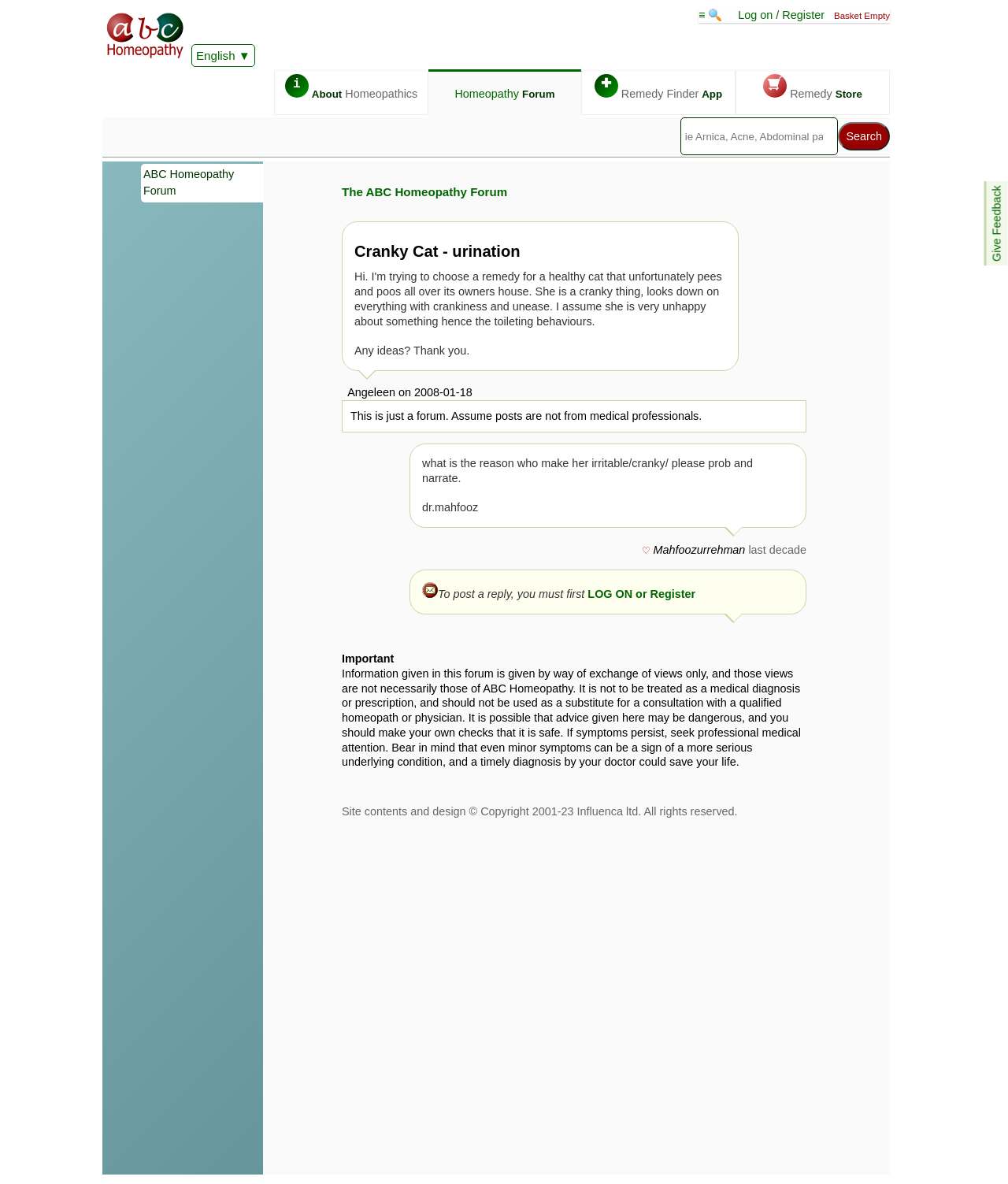Provide the bounding box coordinates of the HTML element described as: "Homeopathy Forum". The bounding box coordinates should be four float numbers between 0 and 1, i.e., [left, top, right, bottom].

[0.451, 0.074, 0.55, 0.085]